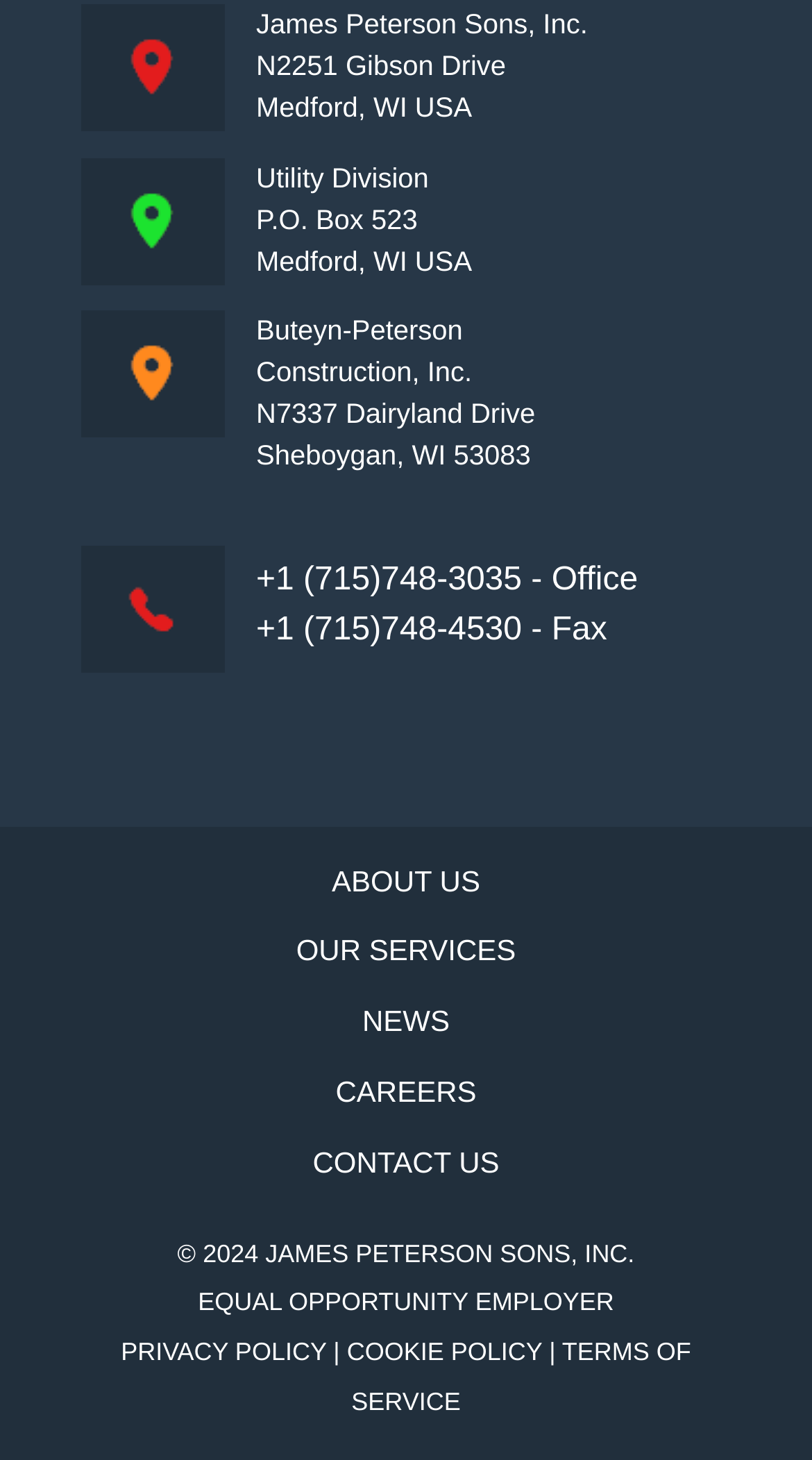What is the link to the Privacy Policy?
Give a one-word or short-phrase answer derived from the screenshot.

PRIVACY POLICY